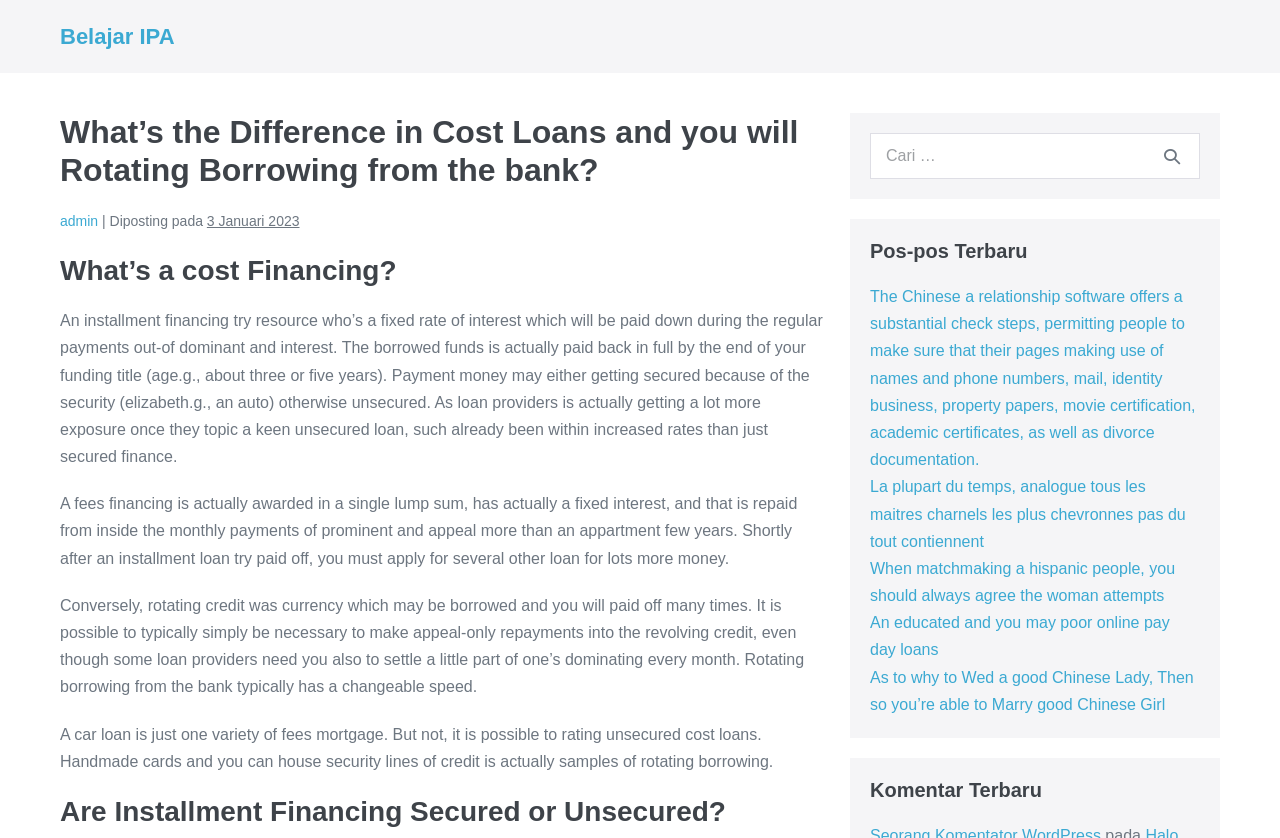Determine the bounding box coordinates of the clickable element to complete this instruction: "Search for something in the search box". Provide the coordinates in the format of four float numbers between 0 and 1, [left, top, right, bottom].

[0.68, 0.159, 0.937, 0.214]